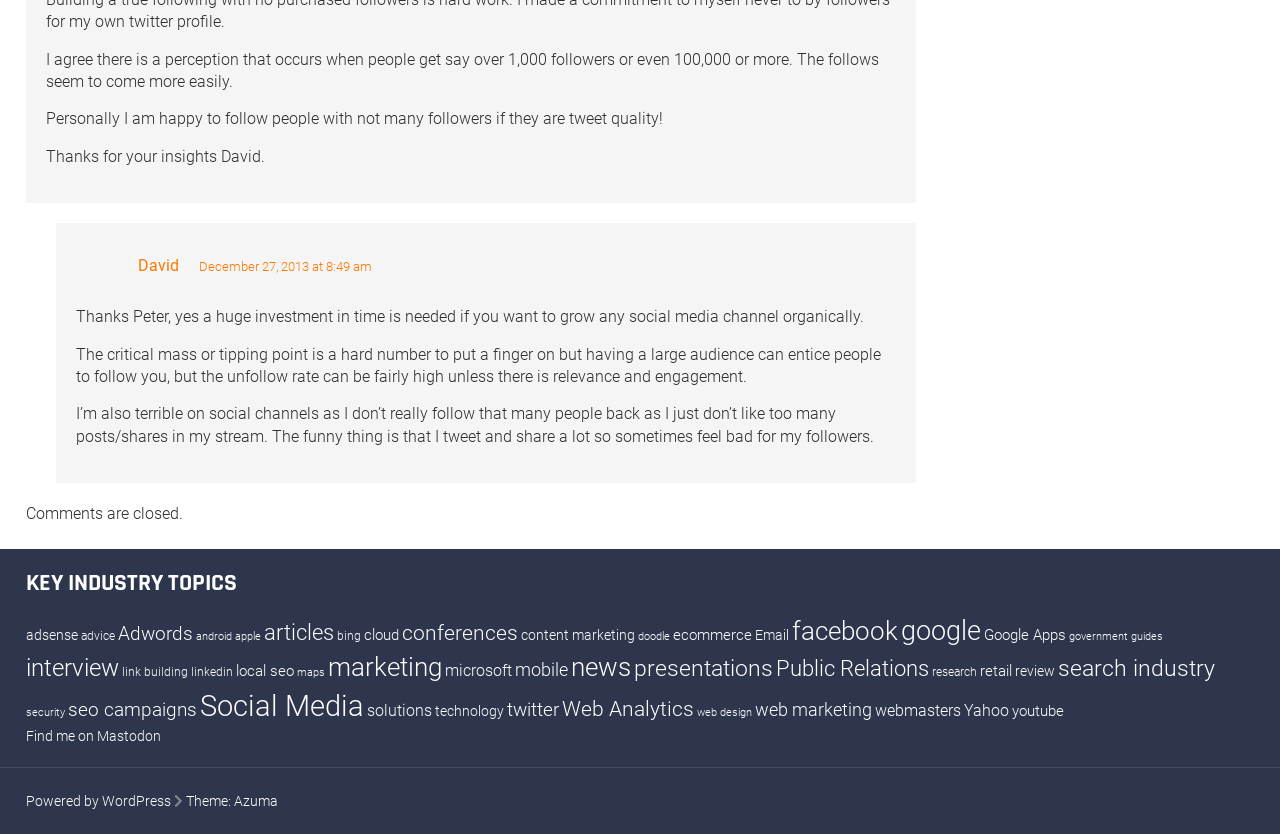Pinpoint the bounding box coordinates of the area that must be clicked to complete this instruction: "Contact us for more information".

None